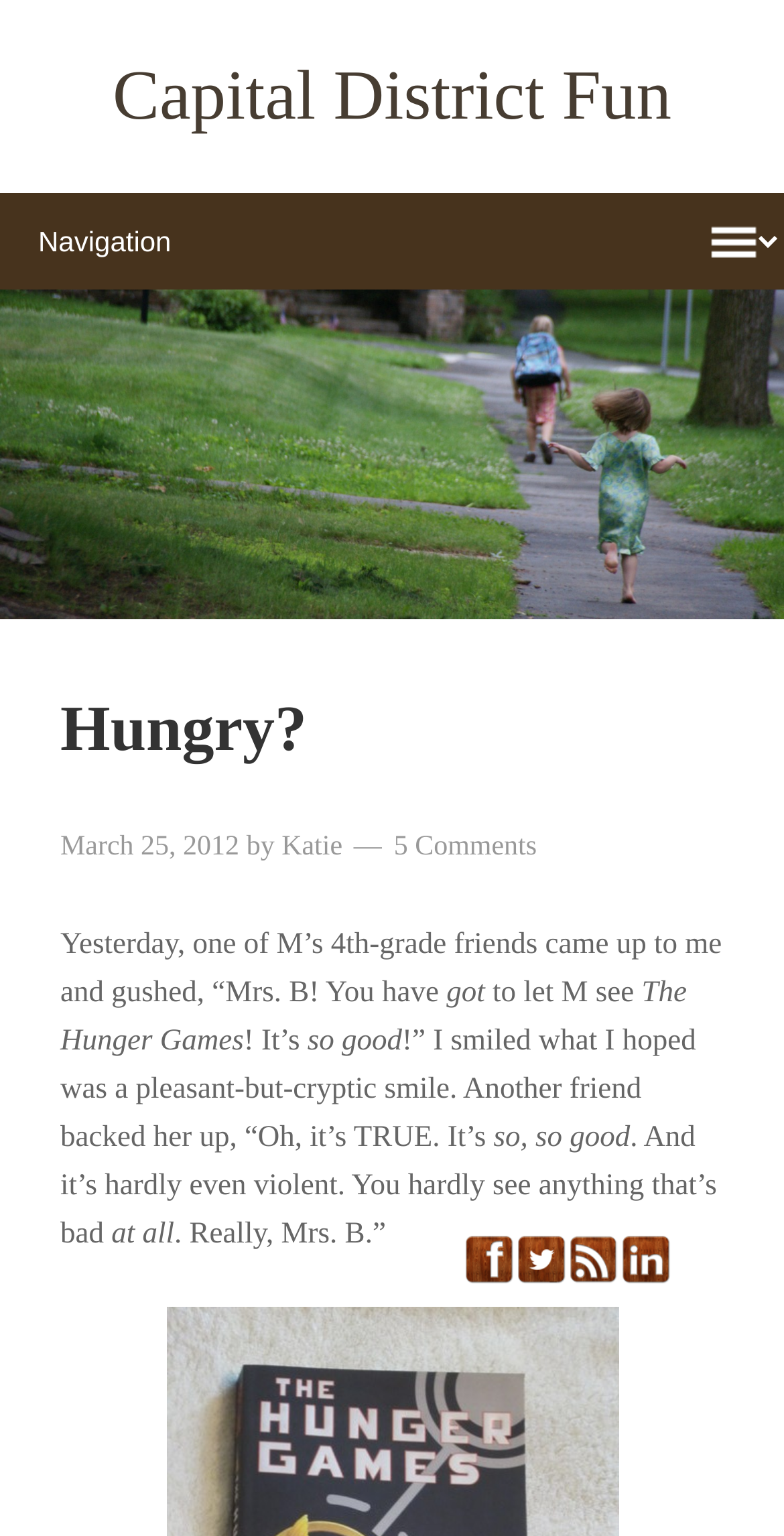Please mark the clickable region by giving the bounding box coordinates needed to complete this instruction: "Visit the Facebook page".

[0.59, 0.821, 0.656, 0.842]